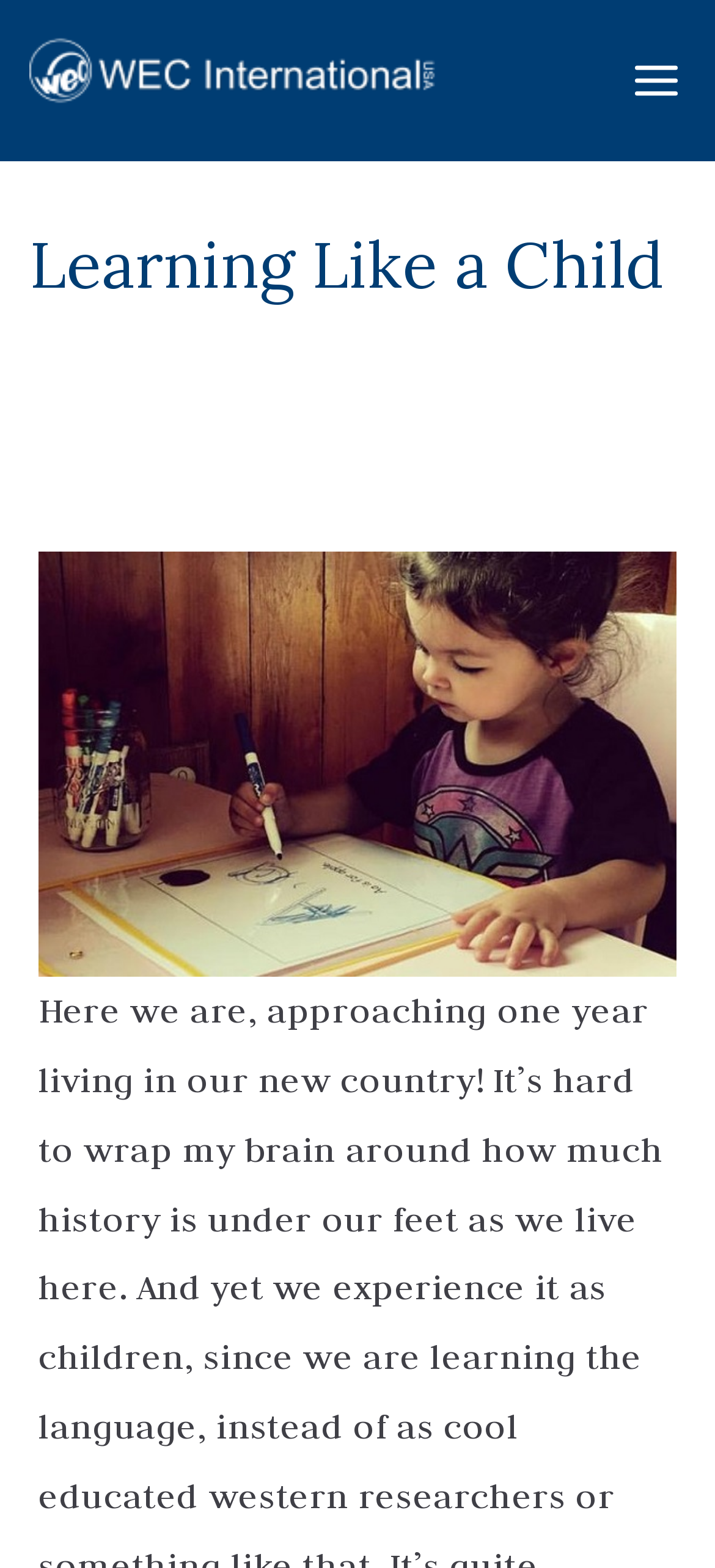What is the main theme of the webpage?
Refer to the image and provide a detailed answer to the question.

The webpage has a heading 'Learning Like a Child' and a subheading 'Reaching People | Planting Churches | Mobilizing For Missions', which suggests that the main theme of the webpage is related to missions and evangelism.